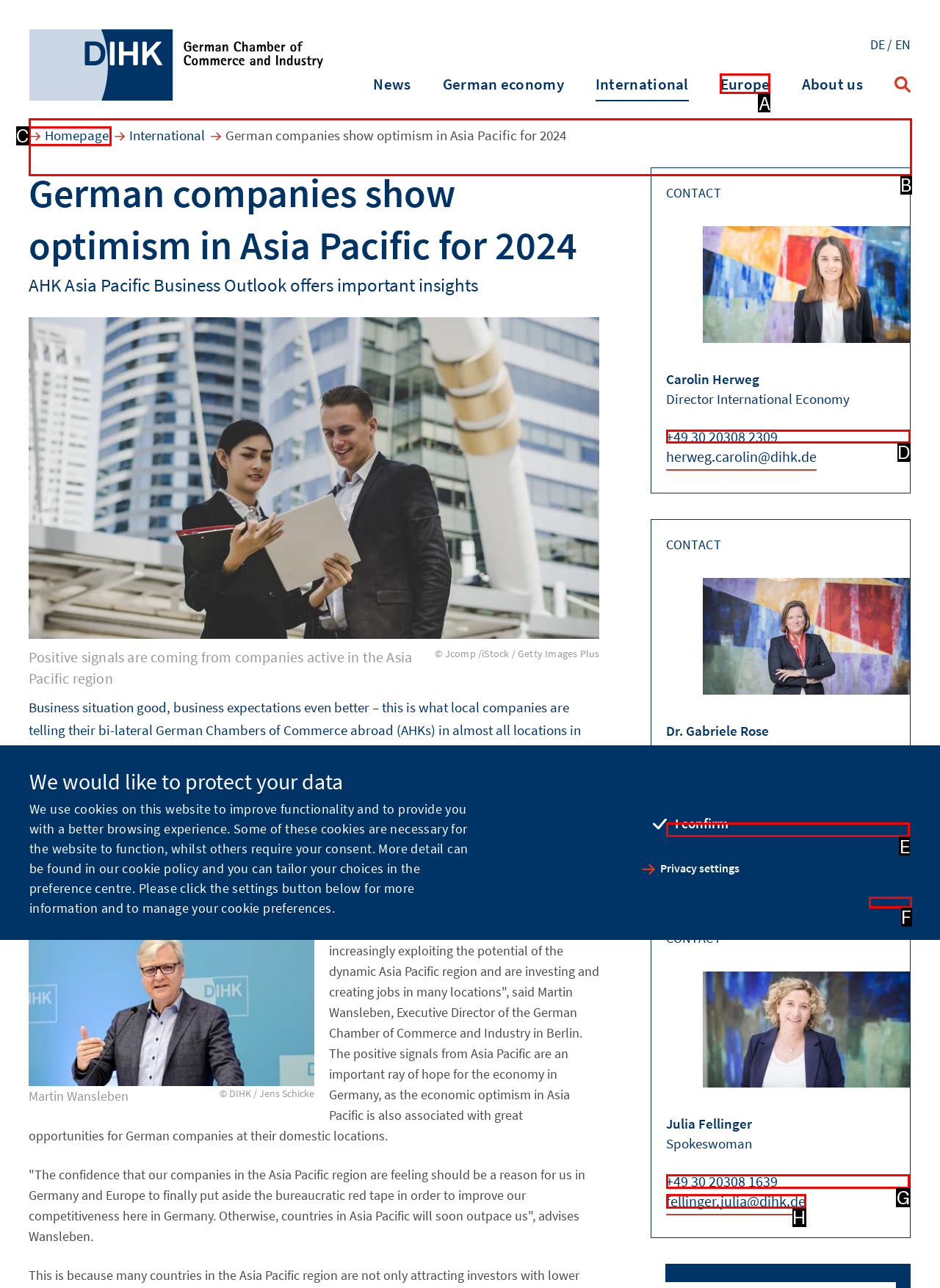Choose the letter that corresponds to the correct button to accomplish the task: Contact Carolin Herweg
Reply with the letter of the correct selection only.

D